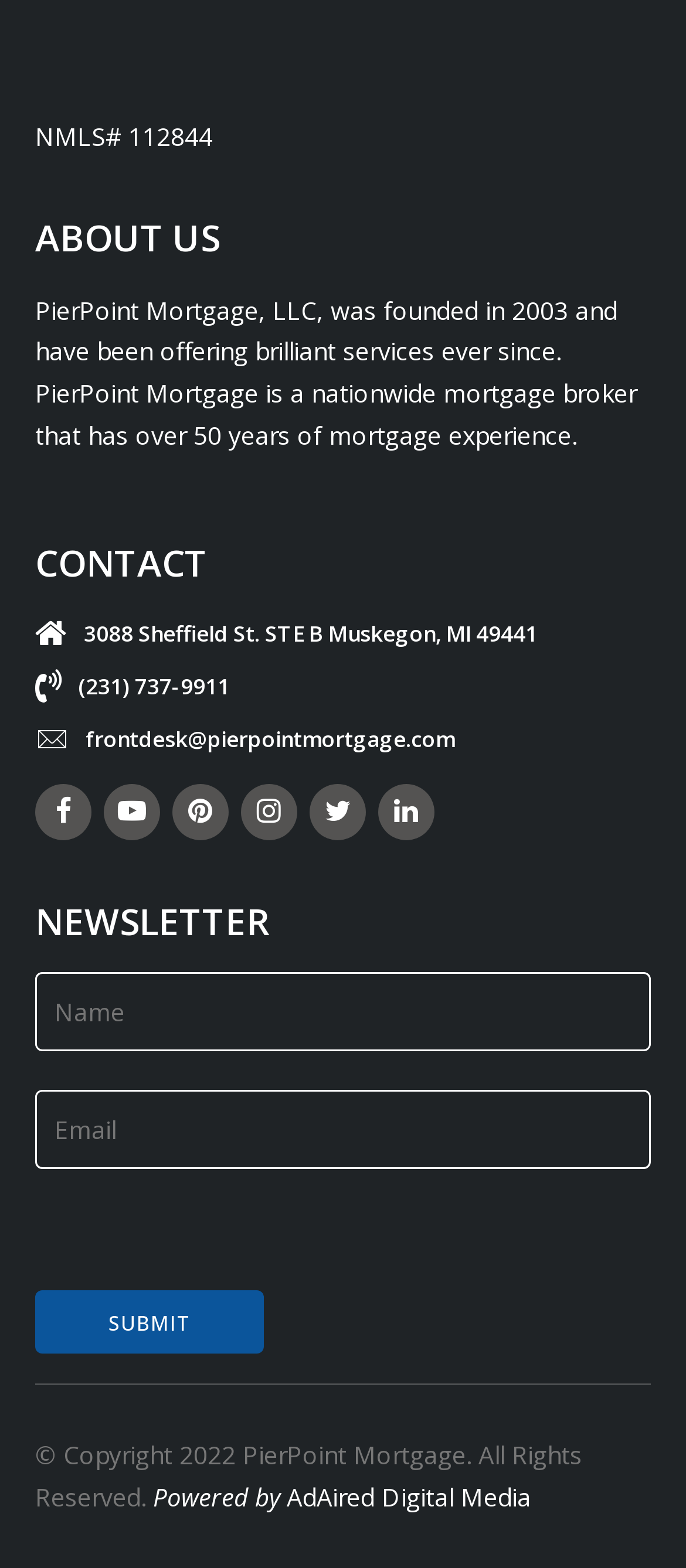Locate the UI element described by name="your-email" placeholder="Email" in the provided webpage screenshot. Return the bounding box coordinates in the format (top-left x, top-left y, bottom-right x, bottom-right y), ensuring all values are between 0 and 1.

[0.051, 0.695, 0.949, 0.745]